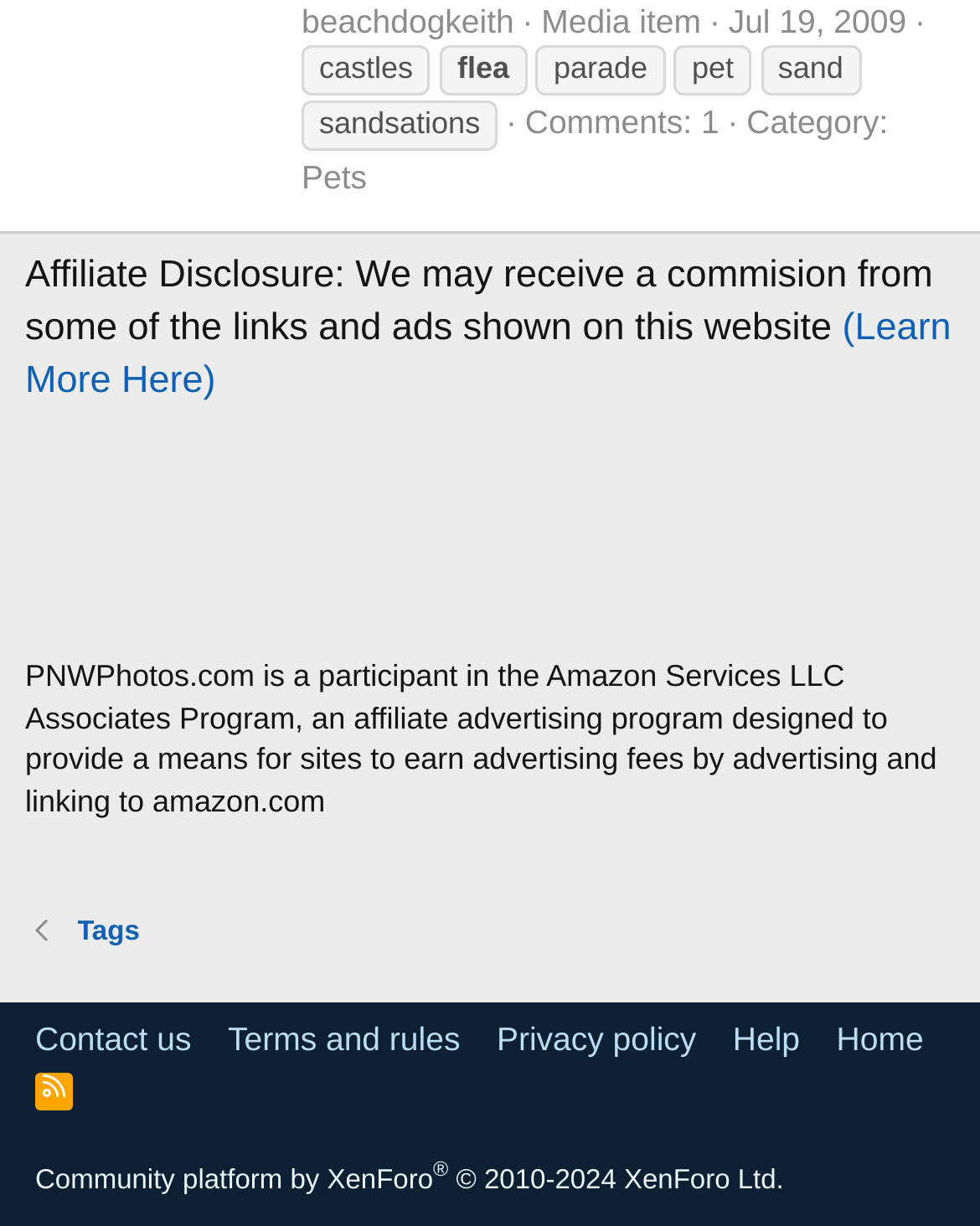Please answer the following question using a single word or phrase: 
How many comments does the media item have?

1